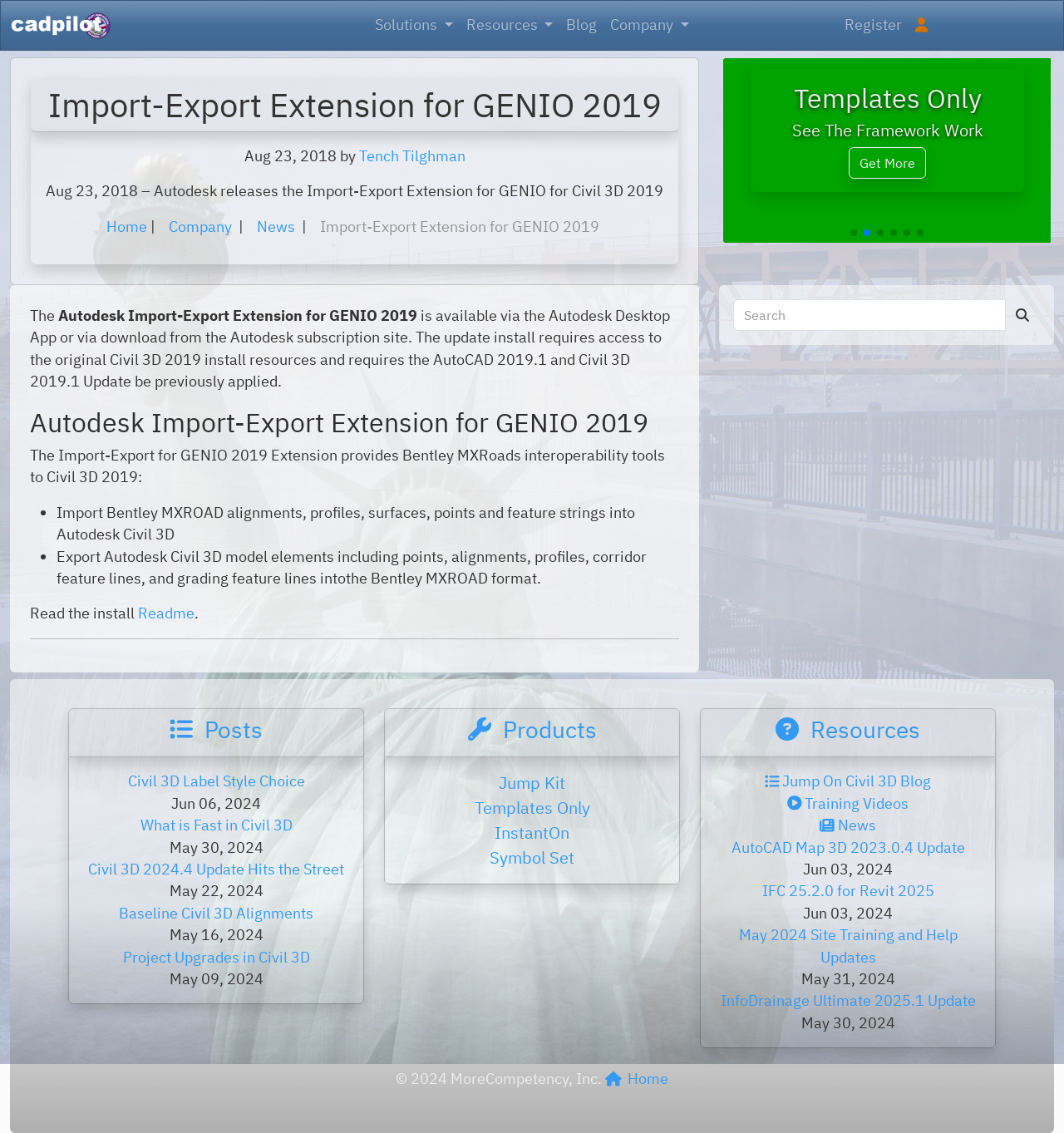Determine the bounding box coordinates of the clickable element to achieve the following action: 'Search for something'. Provide the coordinates as four float values between 0 and 1, formatted as [left, top, right, bottom].

[0.689, 0.264, 0.945, 0.292]